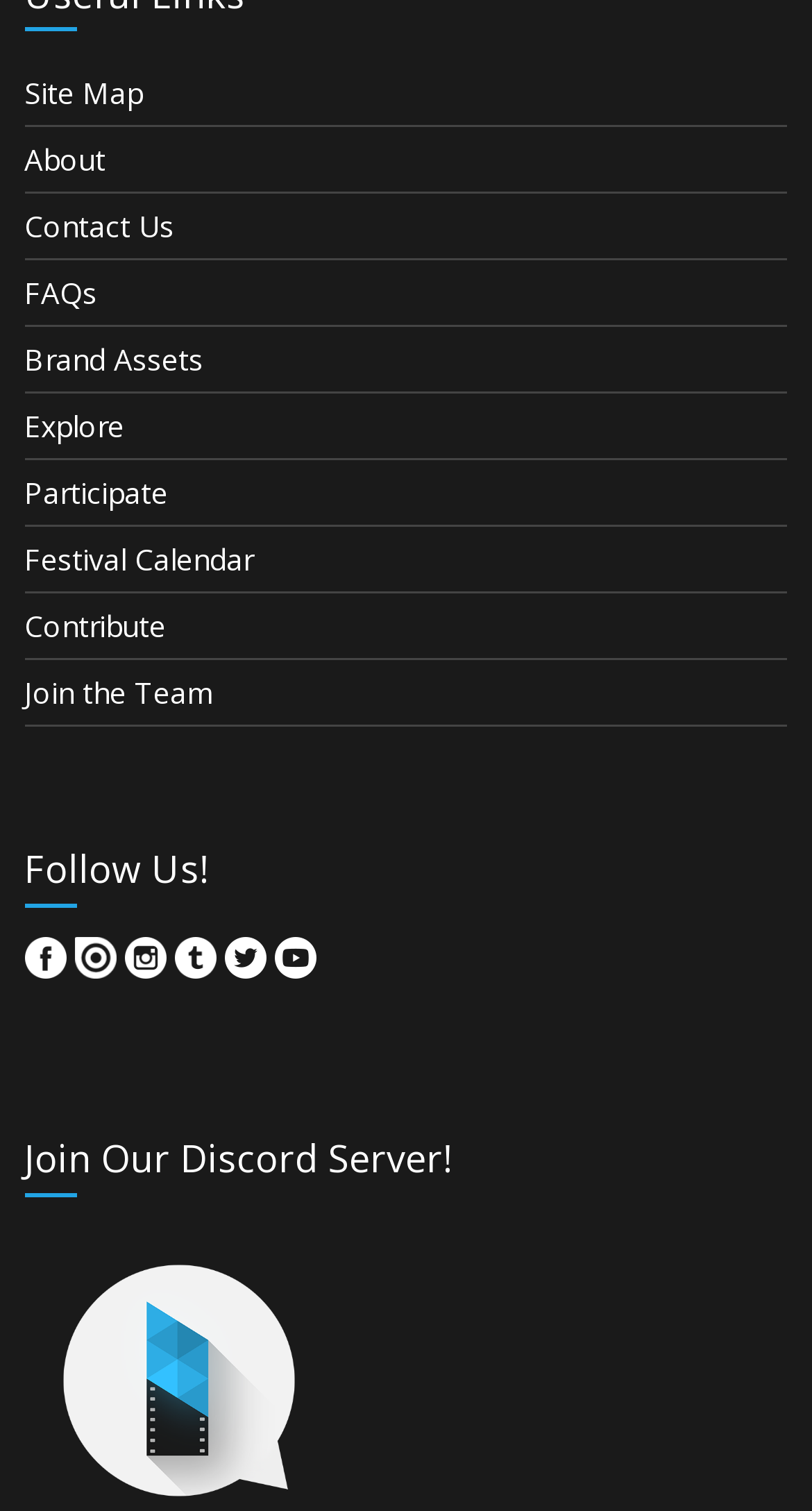Identify the bounding box coordinates of the specific part of the webpage to click to complete this instruction: "Explore the website".

[0.03, 0.269, 0.153, 0.296]